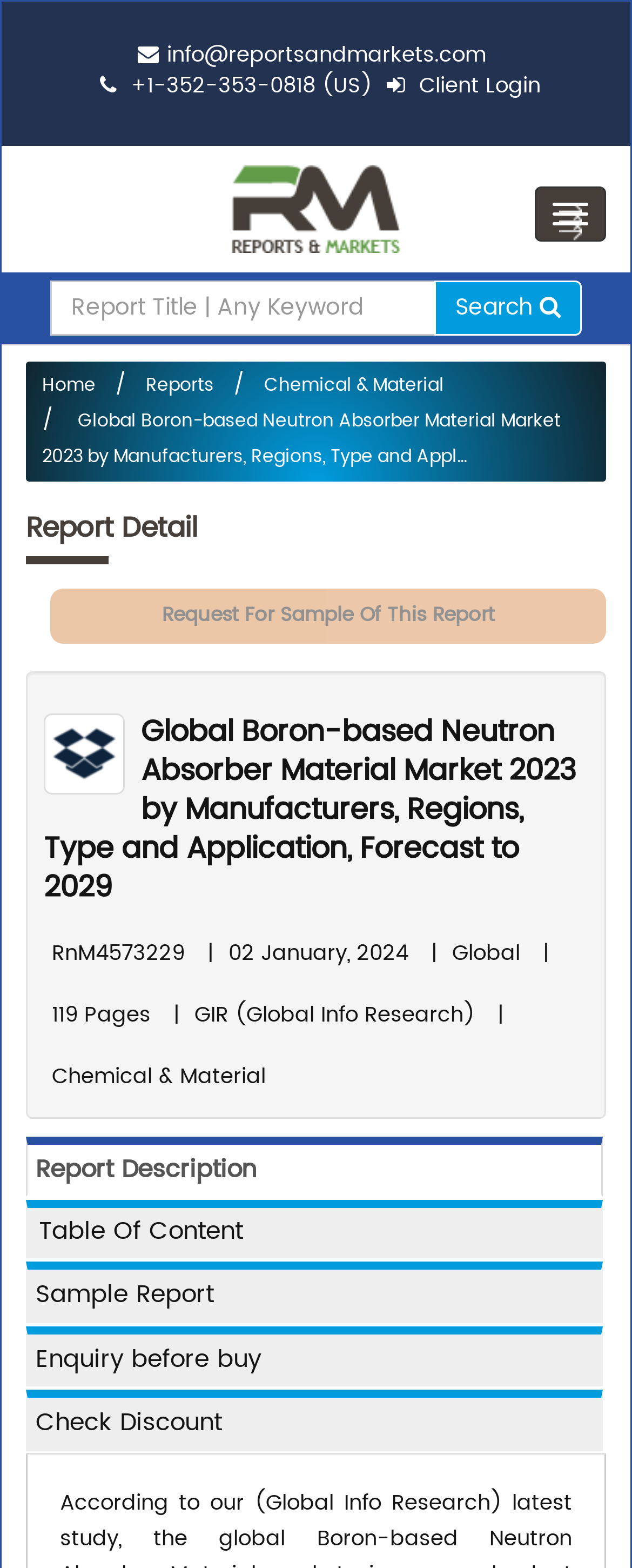Please locate and retrieve the main header text of the webpage.

Global Boron-based Neutron Absorber Material Market 2023 by Manufacturers, Regions, Type and Application, Forecast to 2029